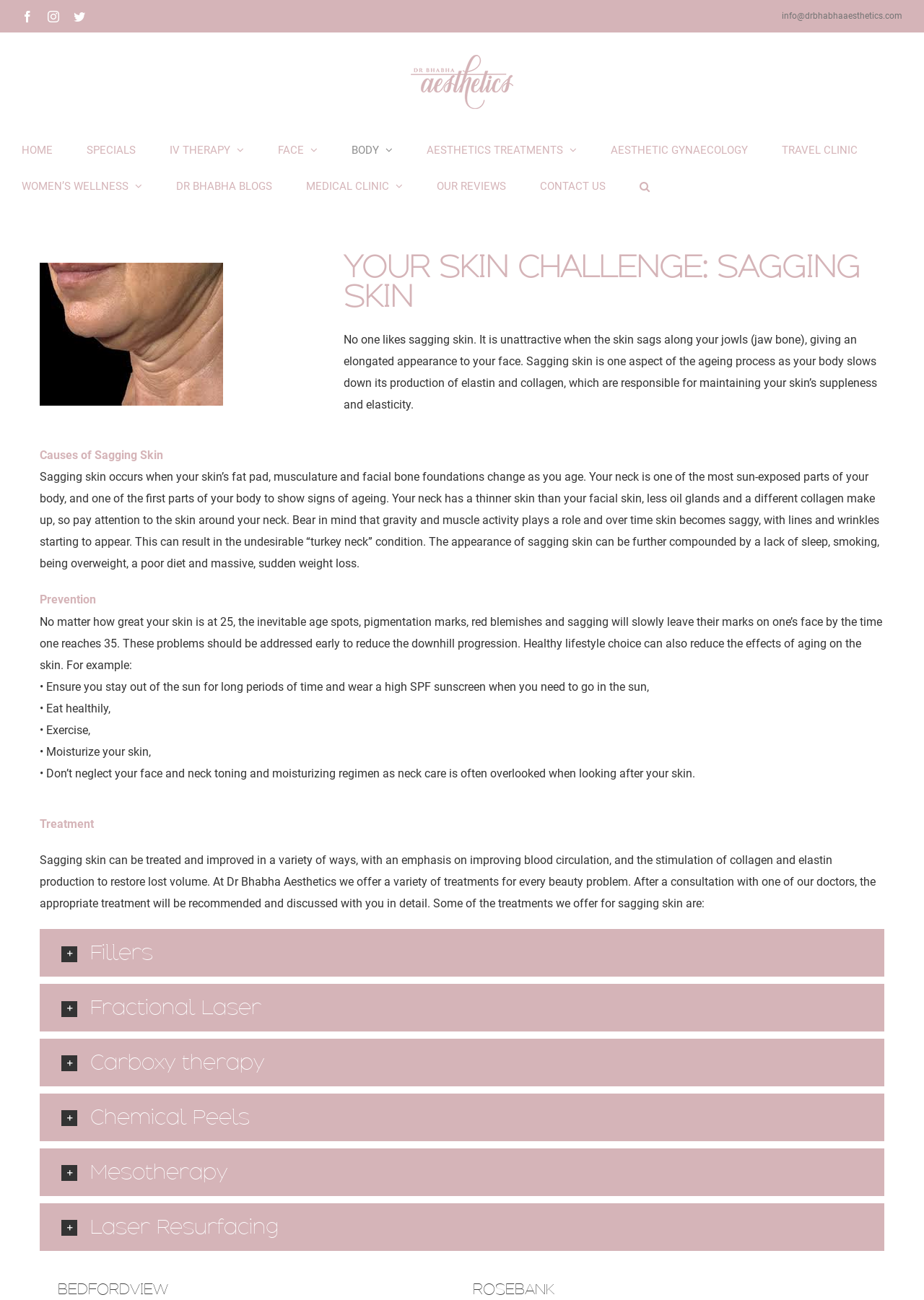From the element description info@drbhabhaaesthetics.com, predict the bounding box coordinates of the UI element. The coordinates must be specified in the format (top-left x, top-left y, bottom-right x, bottom-right y) and should be within the 0 to 1 range.

[0.846, 0.008, 0.977, 0.016]